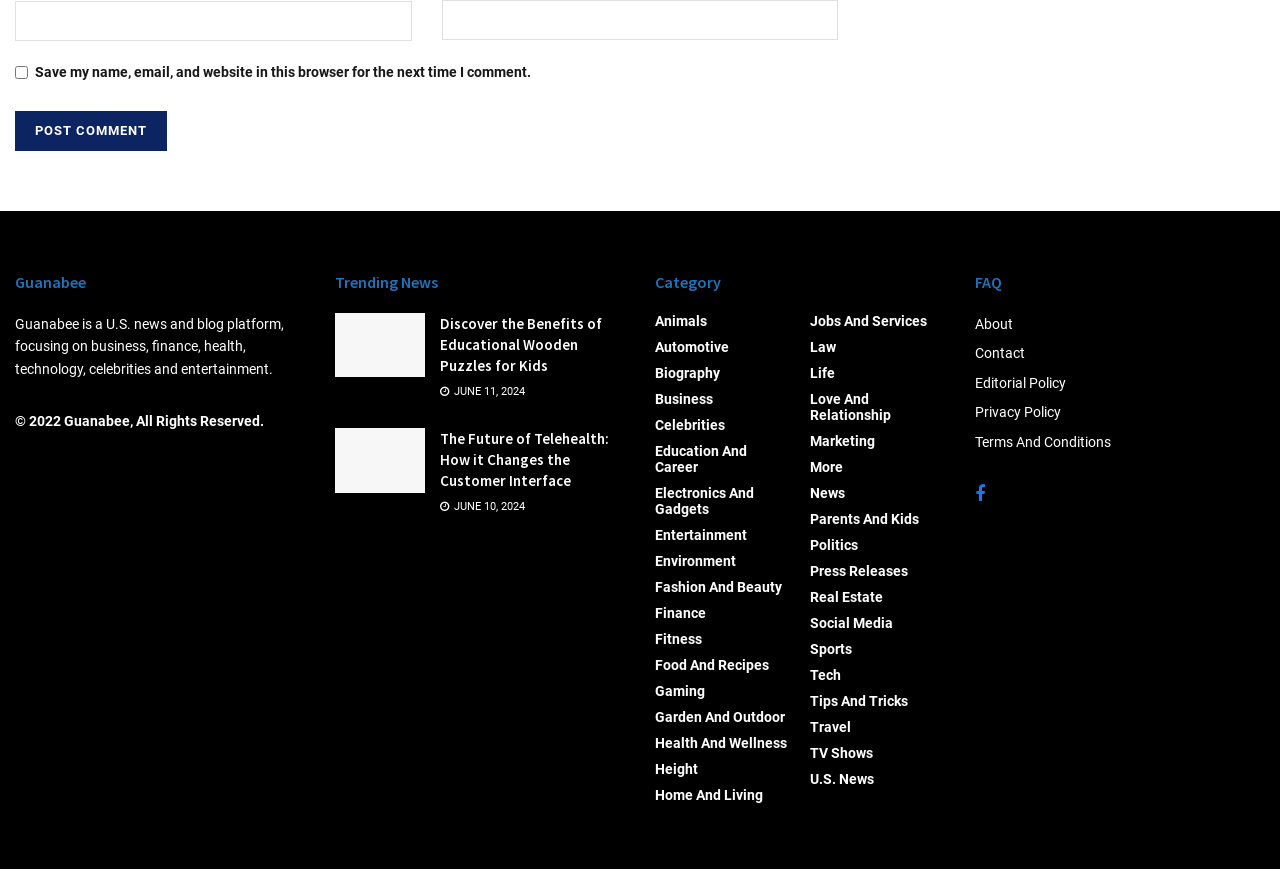How many categories are listed on the website?
Please answer the question with a detailed response using the information from the screenshot.

The website lists 30 categories, including Animals, Automotive, Biography, and more, which are displayed in a vertical list on the right side of the page.